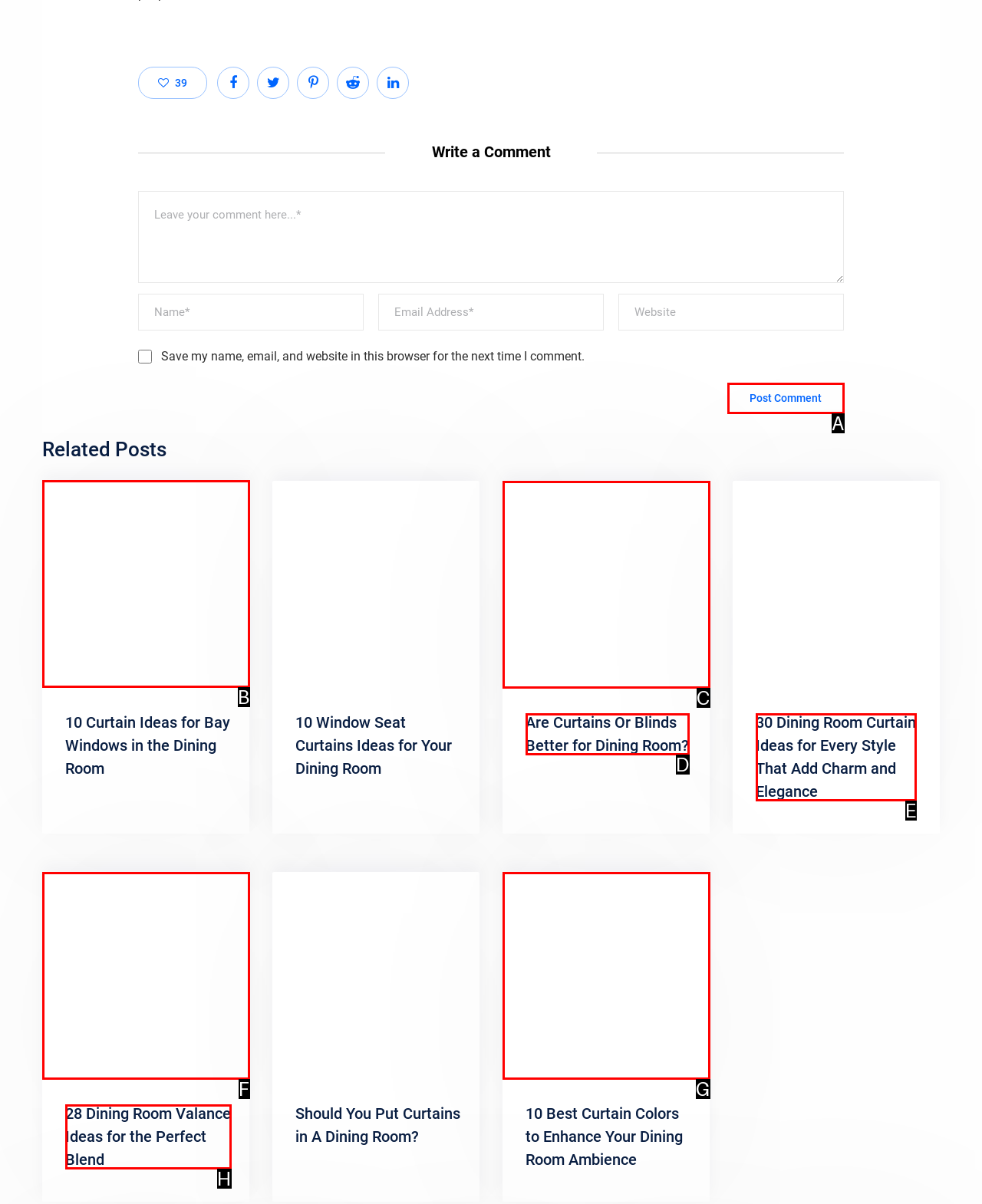Select the letter of the UI element that matches this task: Read 'Curtain Ideas for Bay Windows in the Dining Room'
Provide the answer as the letter of the correct choice.

B